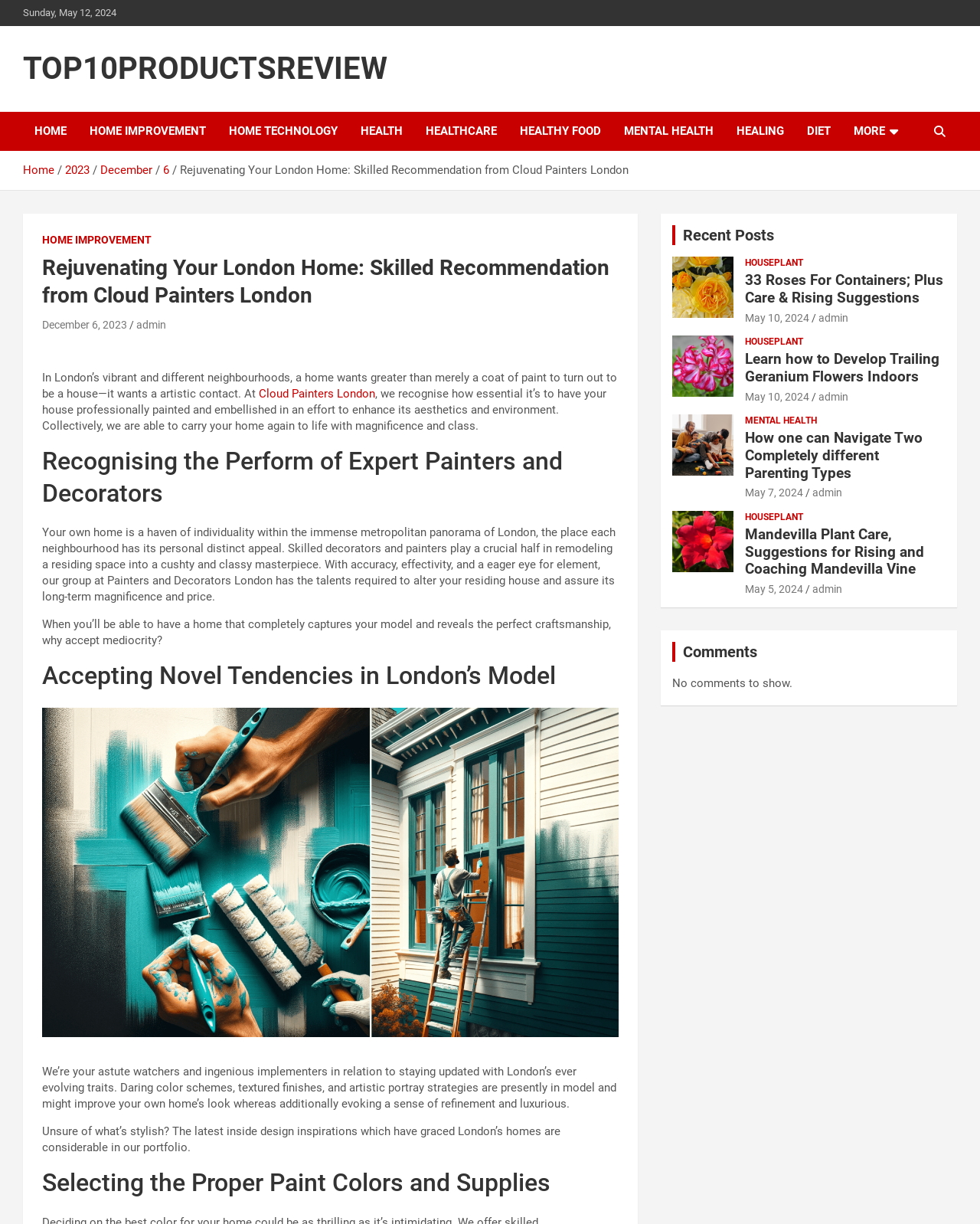Please find the bounding box coordinates for the clickable element needed to perform this instruction: "Click on How one can Navigate Two Completely different Parenting Types".

[0.76, 0.35, 0.942, 0.393]